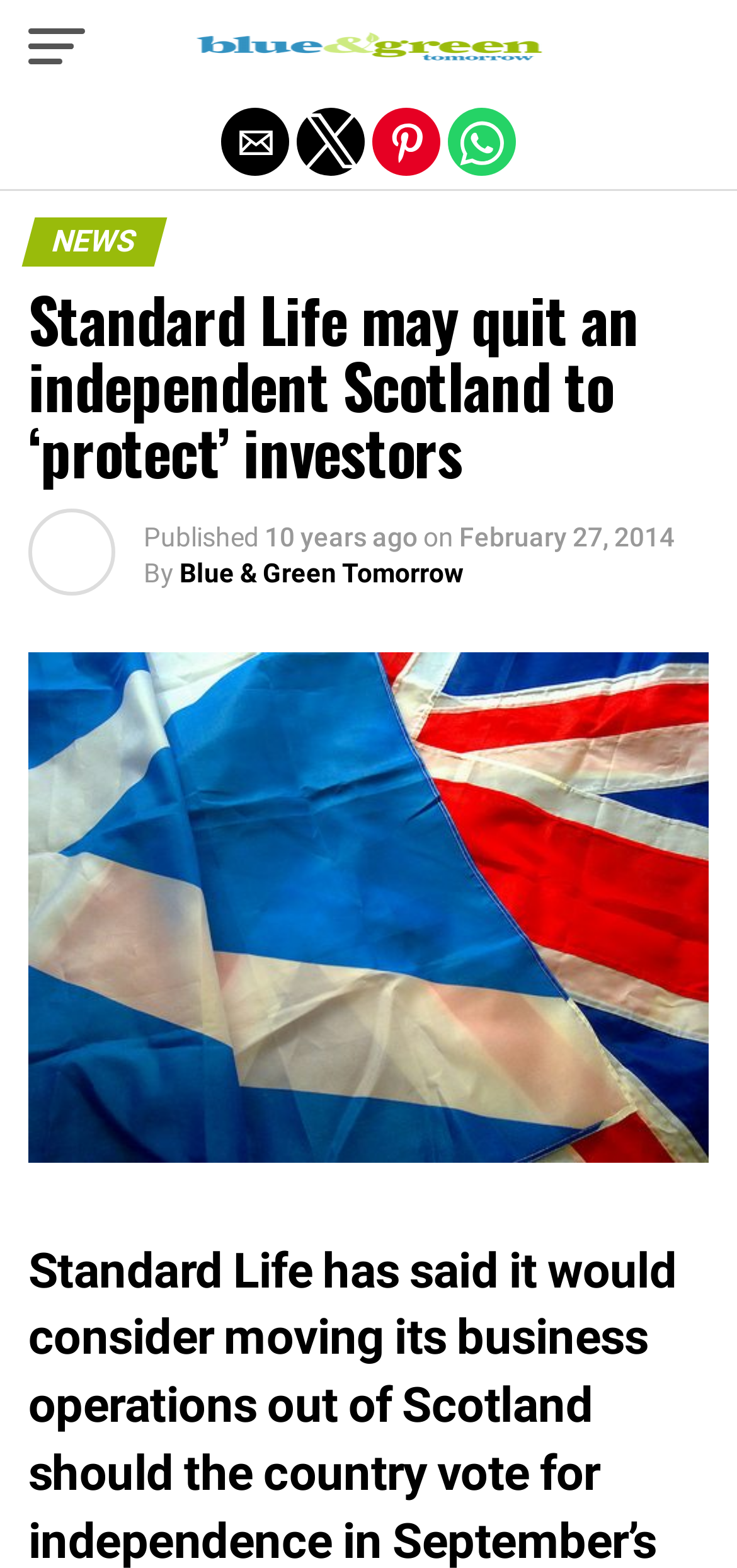Locate and provide the bounding box coordinates for the HTML element that matches this description: "Menu".

None